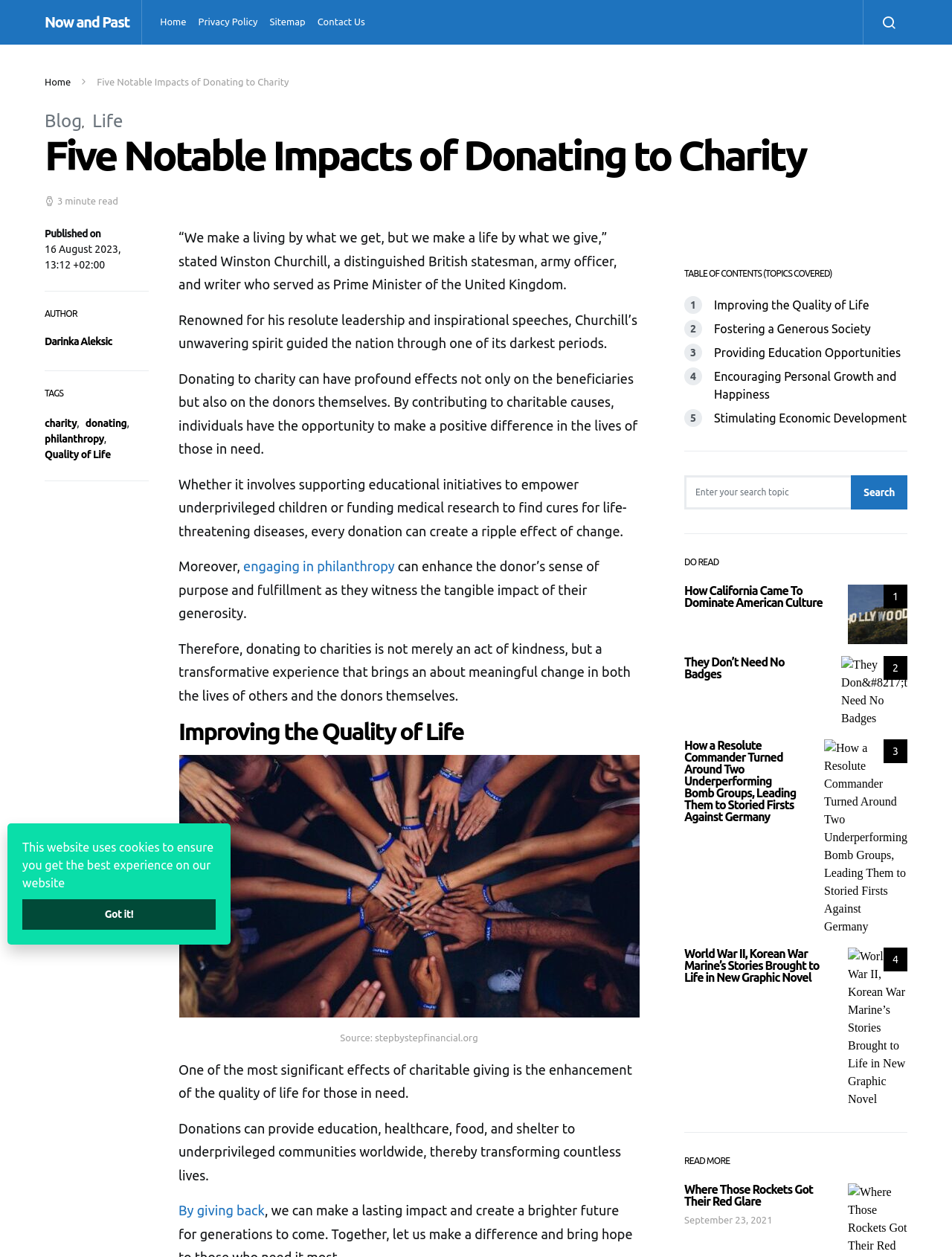Produce a meticulous description of the webpage.

This webpage is about the significant effects of donating to charity. At the top, there is a navigation bar with links to "Home", "Privacy Policy", "Sitemap", and "Contact Us". Next to the navigation bar, there is a button with an icon. Below the navigation bar, there is a heading that reads "Five Notable Impacts of Donating to Charity" and a subheading that indicates the article is a 3-minute read.

The article begins with a quote from Winston Churchill, followed by a brief introduction to the topic of donating to charity. The main content of the article is divided into sections, each discussing a different impact of charitable giving, such as improving the quality of life, fostering a generous society, and stimulating economic development.

On the right side of the page, there is a table of contents that lists the topics covered in the article. Below the table of contents, there is a search bar where users can search for specific topics. Further down, there are several article recommendations with images and headings that link to other related articles.

At the bottom of the page, there are more article recommendations with images and headings, as well as a section titled "READ MORE" that encourages users to explore more content.